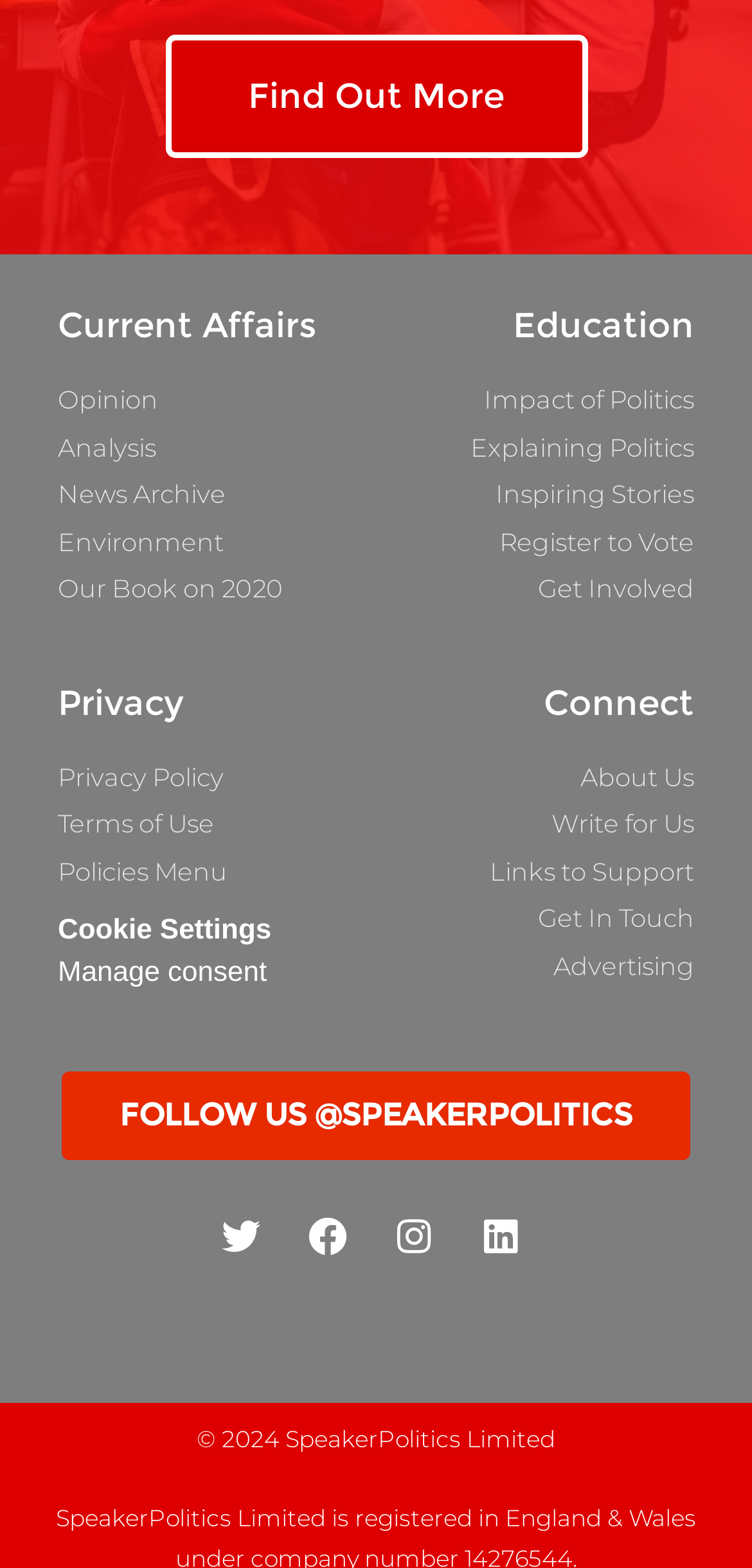Provide your answer in one word or a succinct phrase for the question: 
How many categories are there in Current Affairs?

5